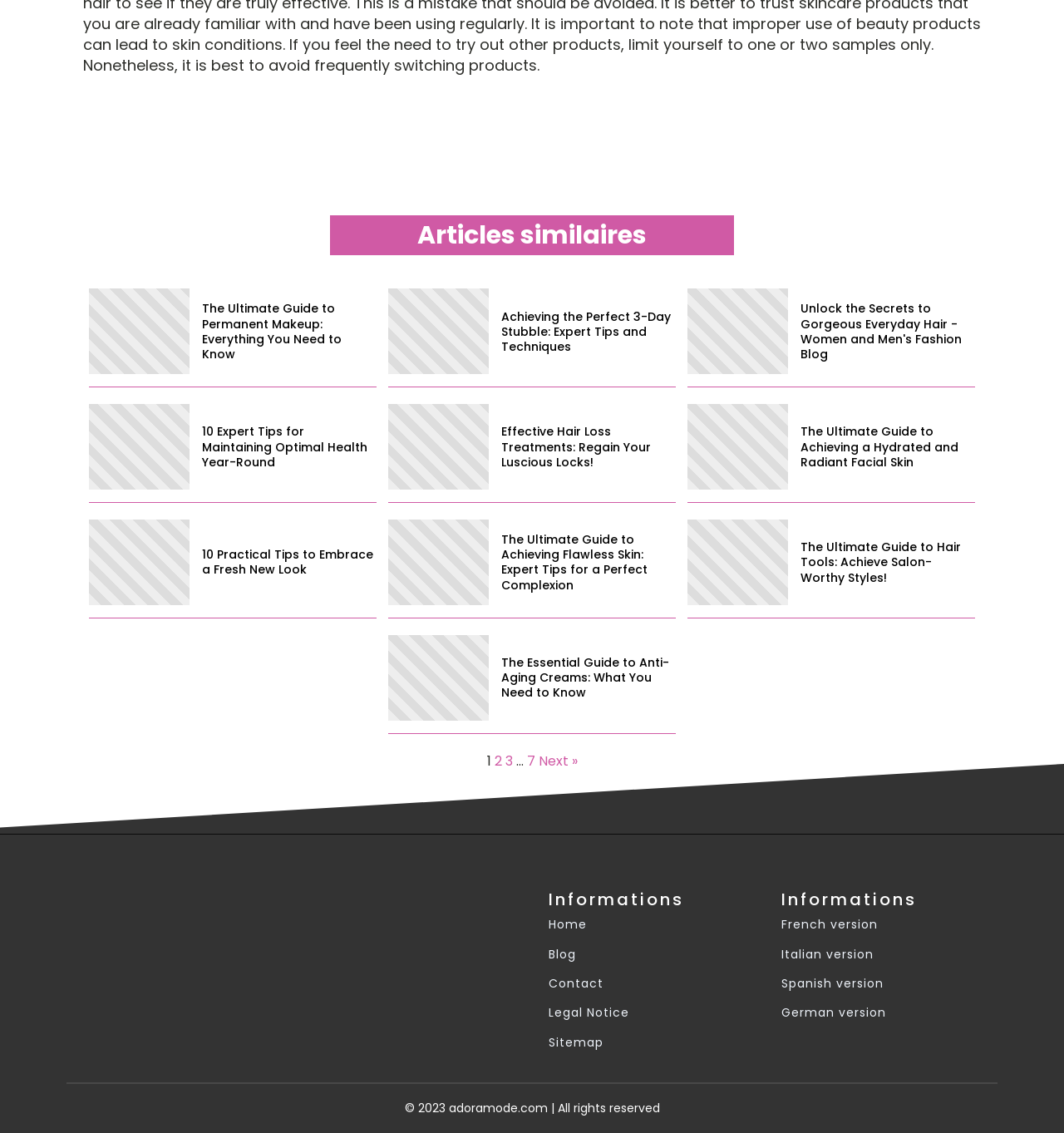Find the bounding box coordinates for the area that should be clicked to accomplish the instruction: "Visit the home page".

[0.516, 0.811, 0.552, 0.822]